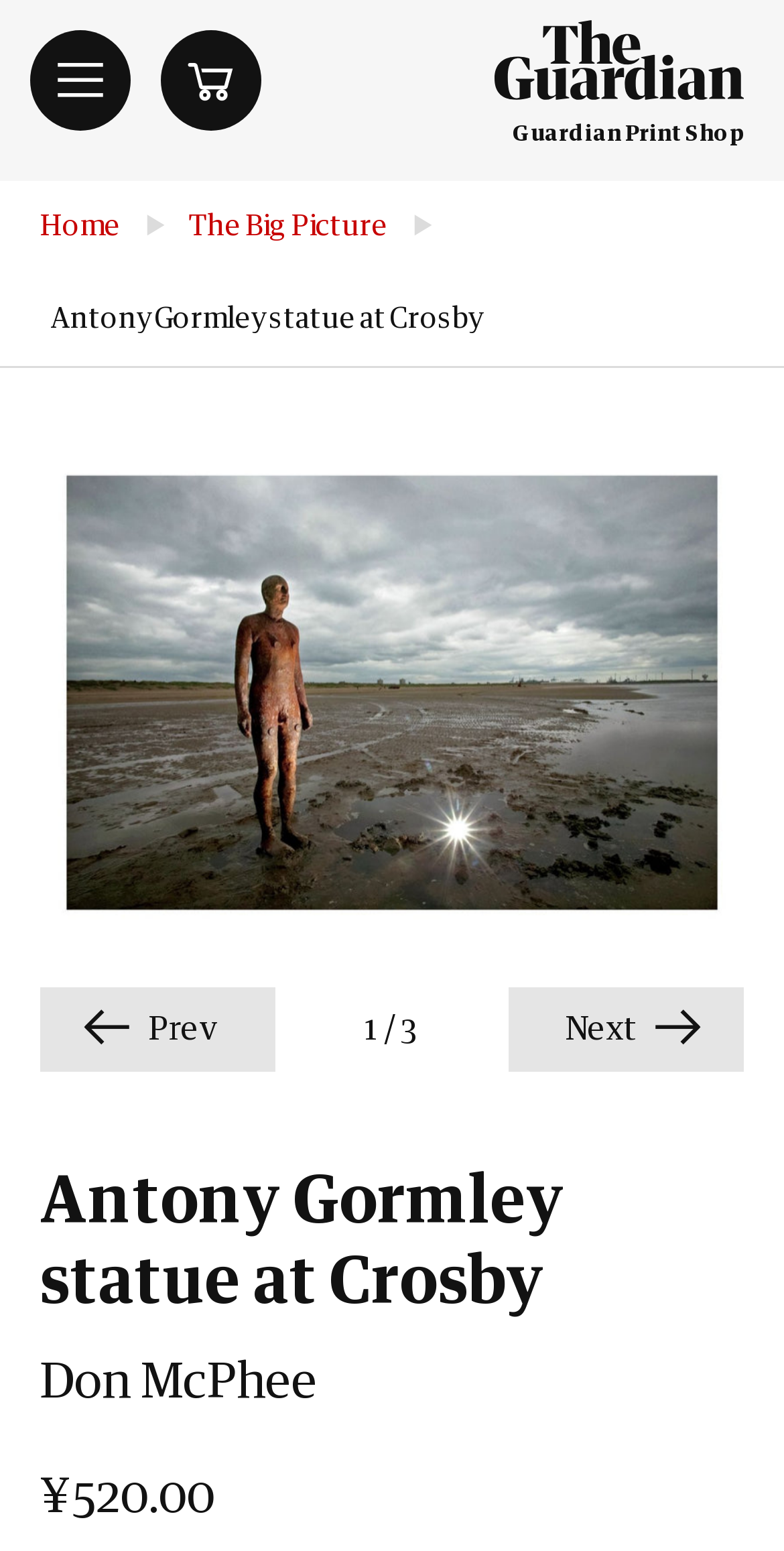Given the following UI element description: "The Big Picture", find the bounding box coordinates in the webpage screenshot.

[0.228, 0.117, 0.508, 0.176]